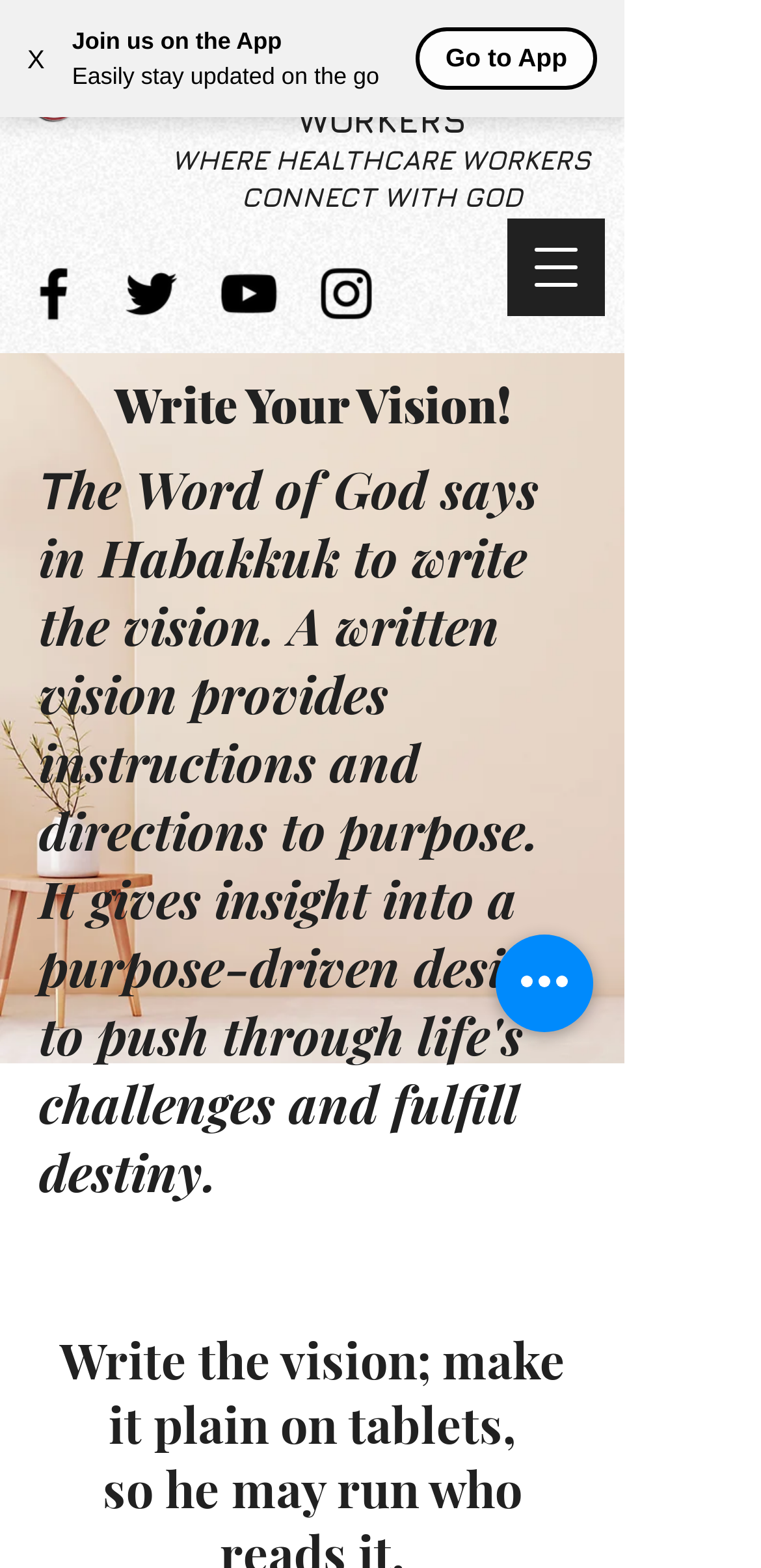Consider the image and give a detailed and elaborate answer to the question: 
What is the purpose of the 'Write Your Vision!' section?

The 'Write Your Vision!' section, located in the navigation menu, appears to be a section where users can write their vision, as indicated by the heading 'Write Your Vision!' and the subsequent text 'Write the vision; make it plain on tablets...'.